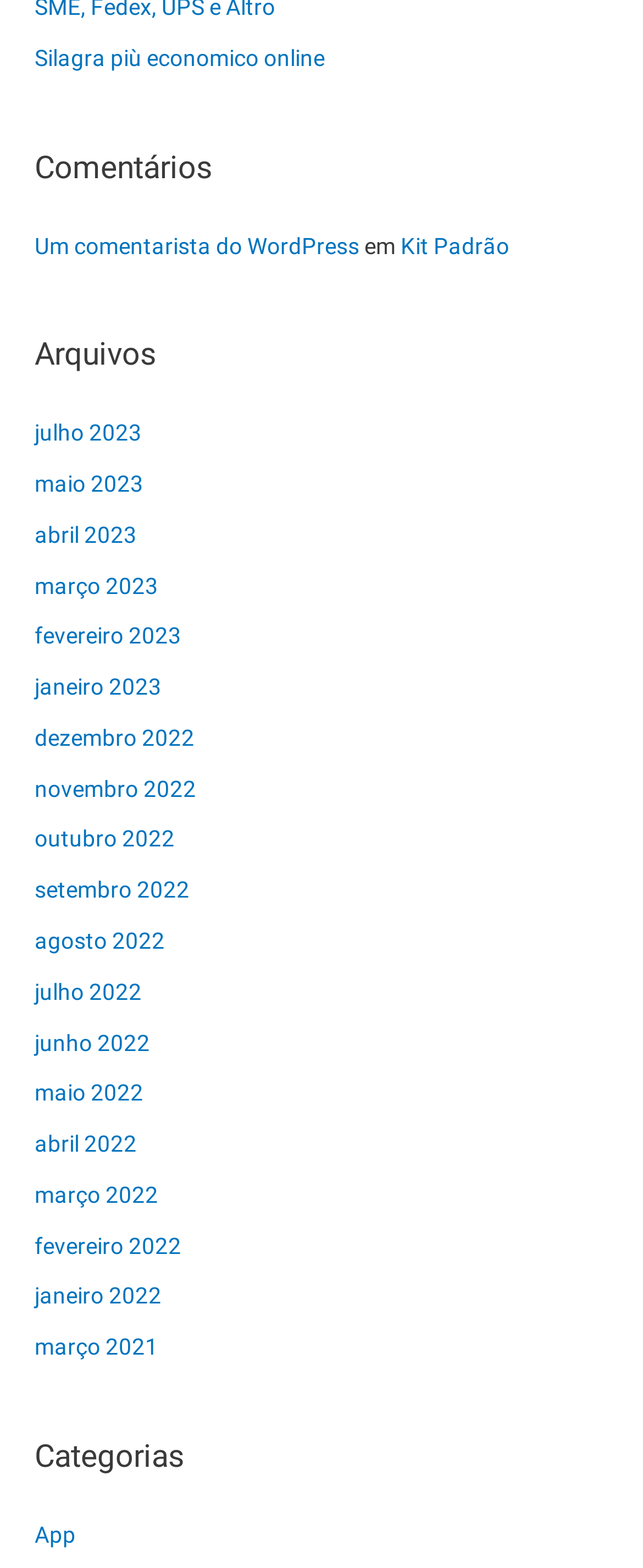Please identify the bounding box coordinates of where to click in order to follow the instruction: "search for something".

None